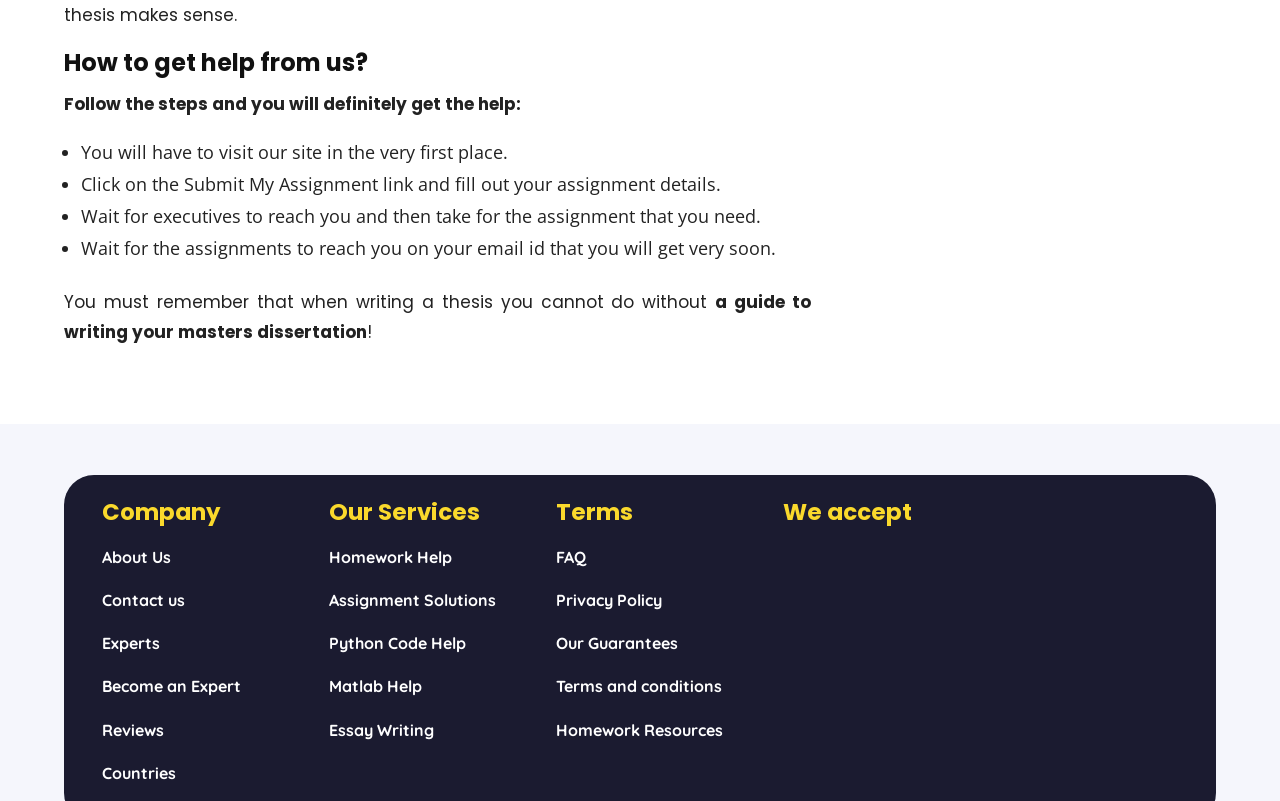How many links are there under the 'Company' section?
Look at the image and respond with a single word or a short phrase.

5